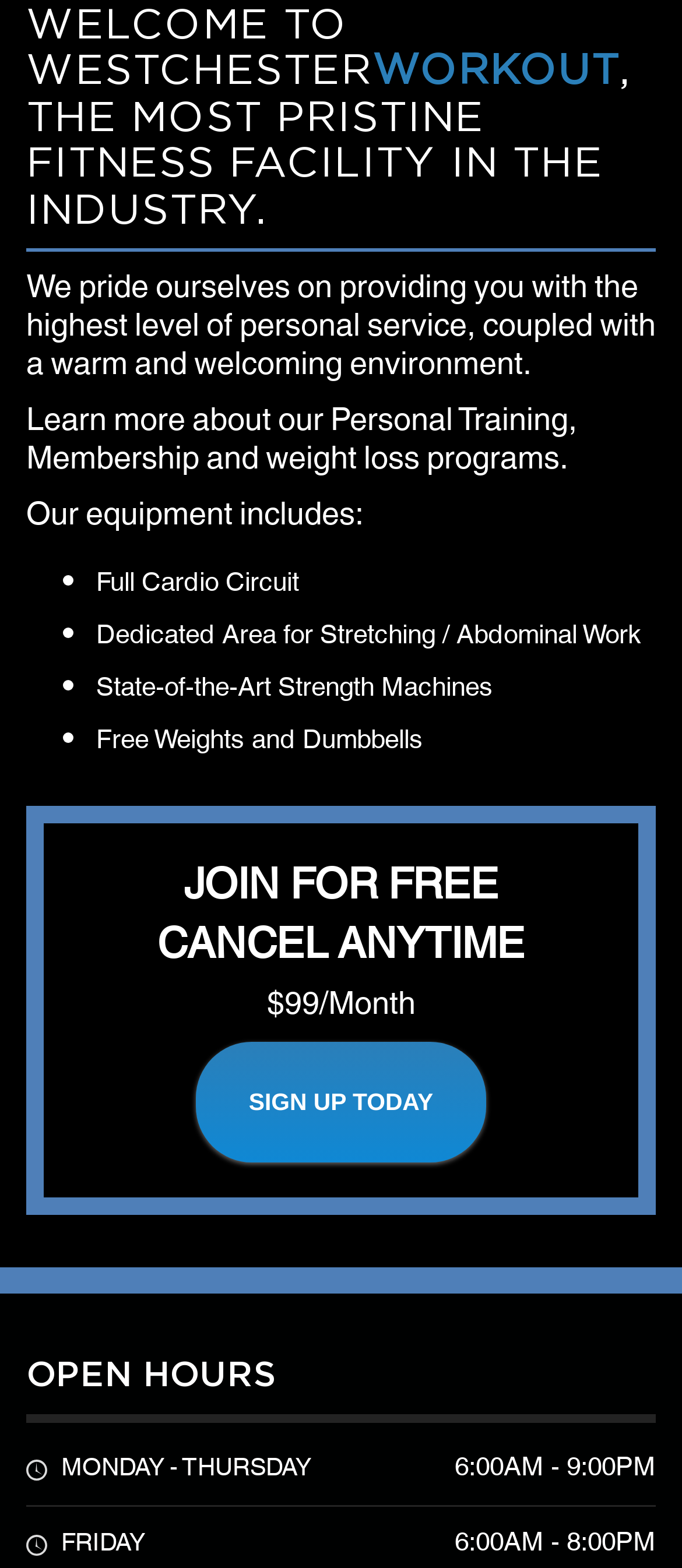What is the benefit of personal training?
Using the image as a reference, answer the question with a short word or phrase.

Highest level of personal service